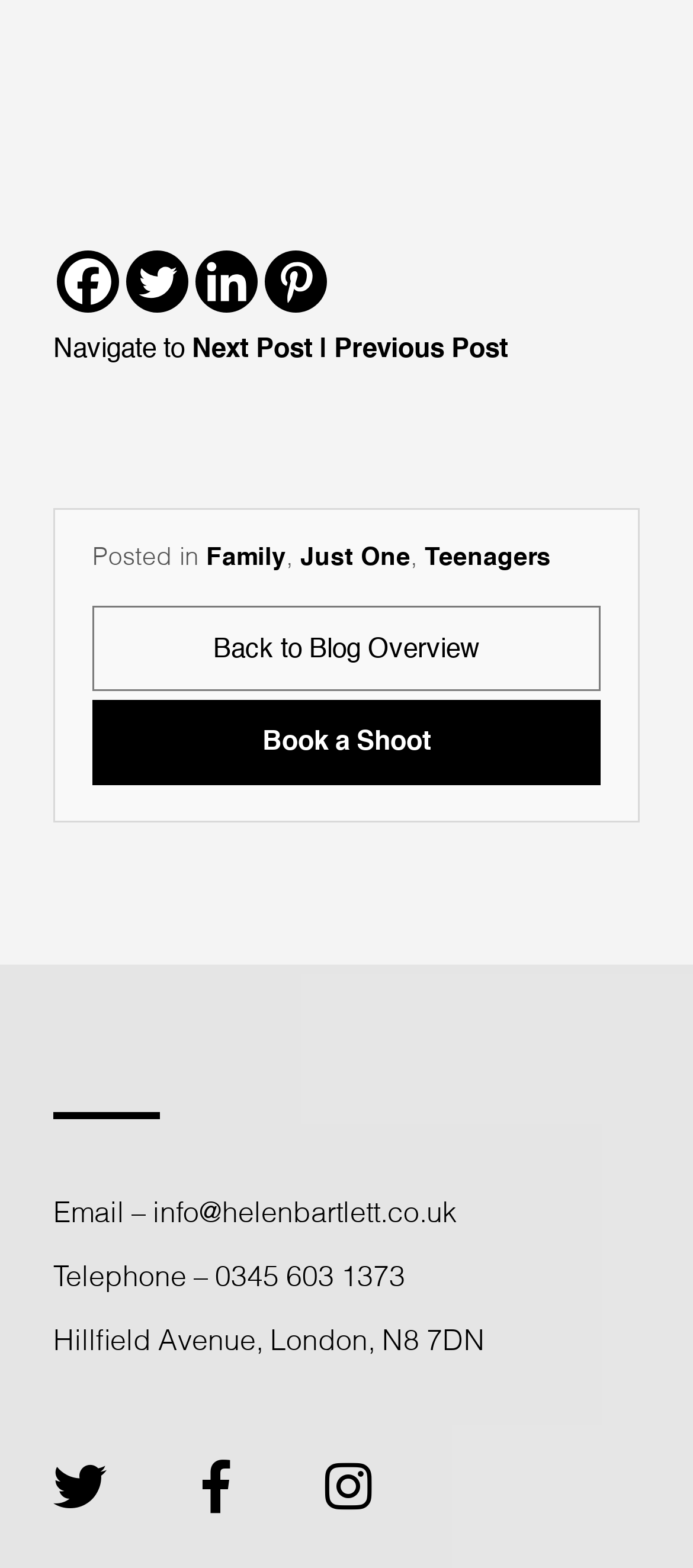Locate the coordinates of the bounding box for the clickable region that fulfills this instruction: "Book a shoot".

[0.133, 0.446, 0.867, 0.501]